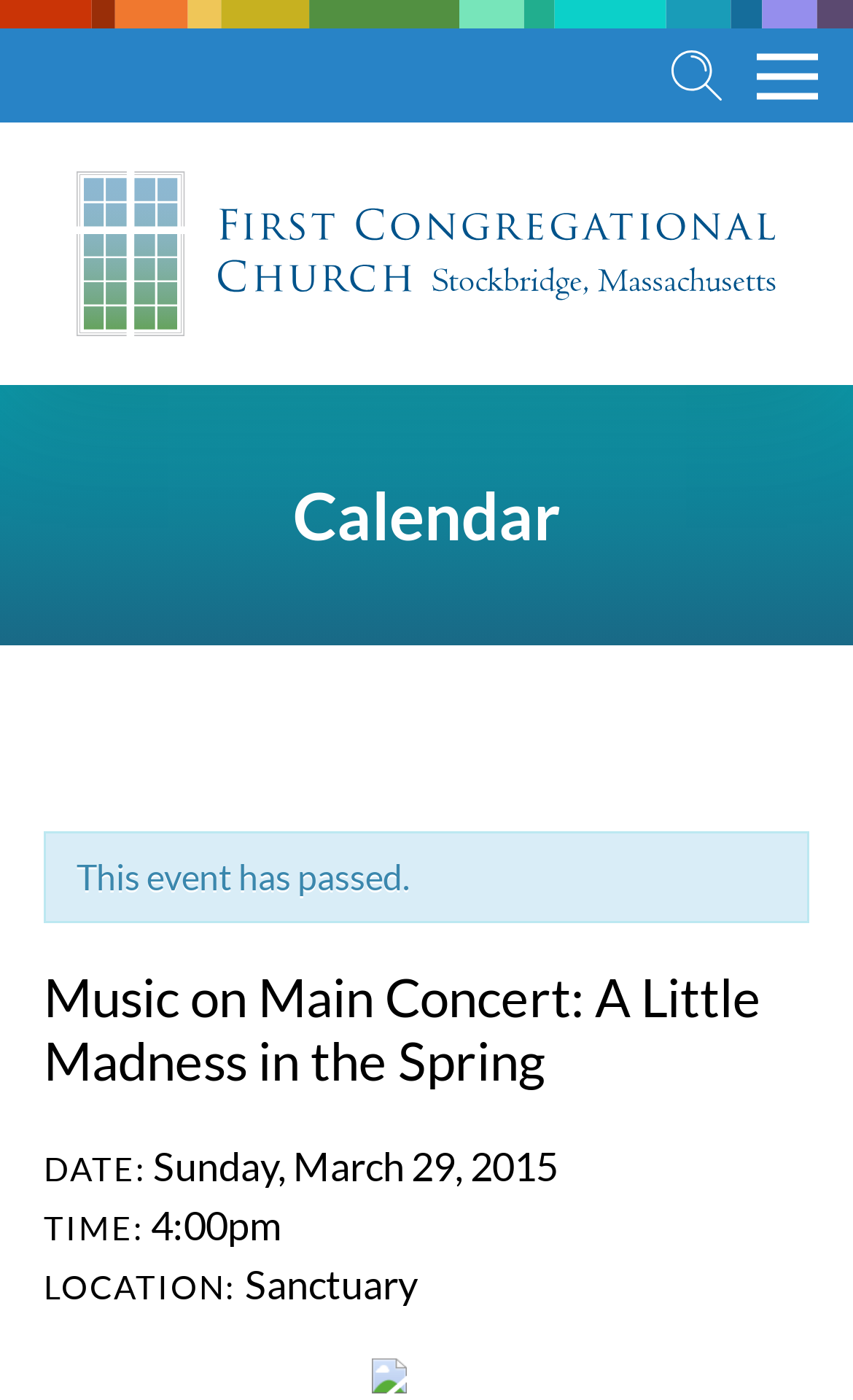Provide the bounding box coordinates for the UI element that is described by this text: "alt="First Congregational Church, Stockbridge, MA"". The coordinates should be in the form of four float numbers between 0 and 1: [left, top, right, bottom].

[0.09, 0.119, 0.91, 0.244]